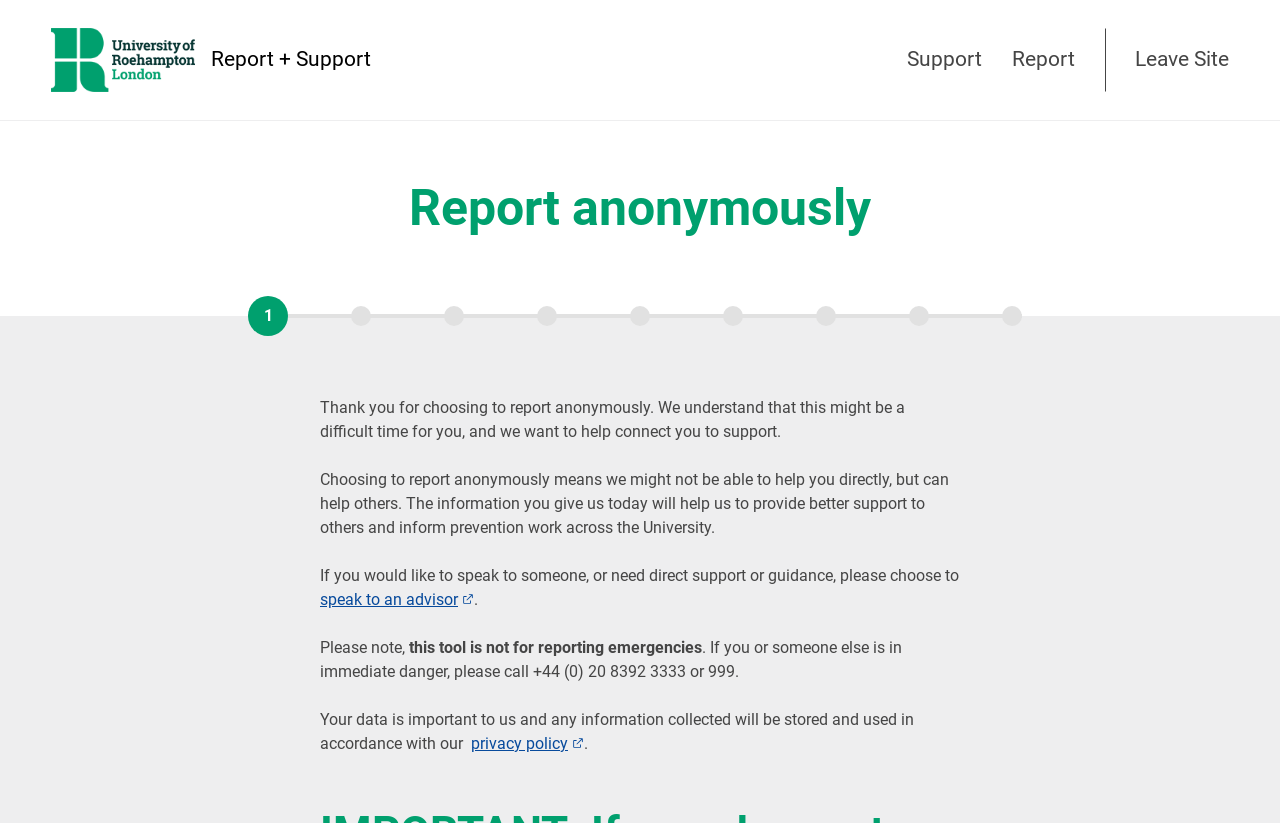Determine the bounding box coordinates of the UI element that matches the following description: "Report + Support". The coordinates should be four float numbers between 0 and 1 in the format [left, top, right, bottom].

[0.04, 0.0, 0.708, 0.146]